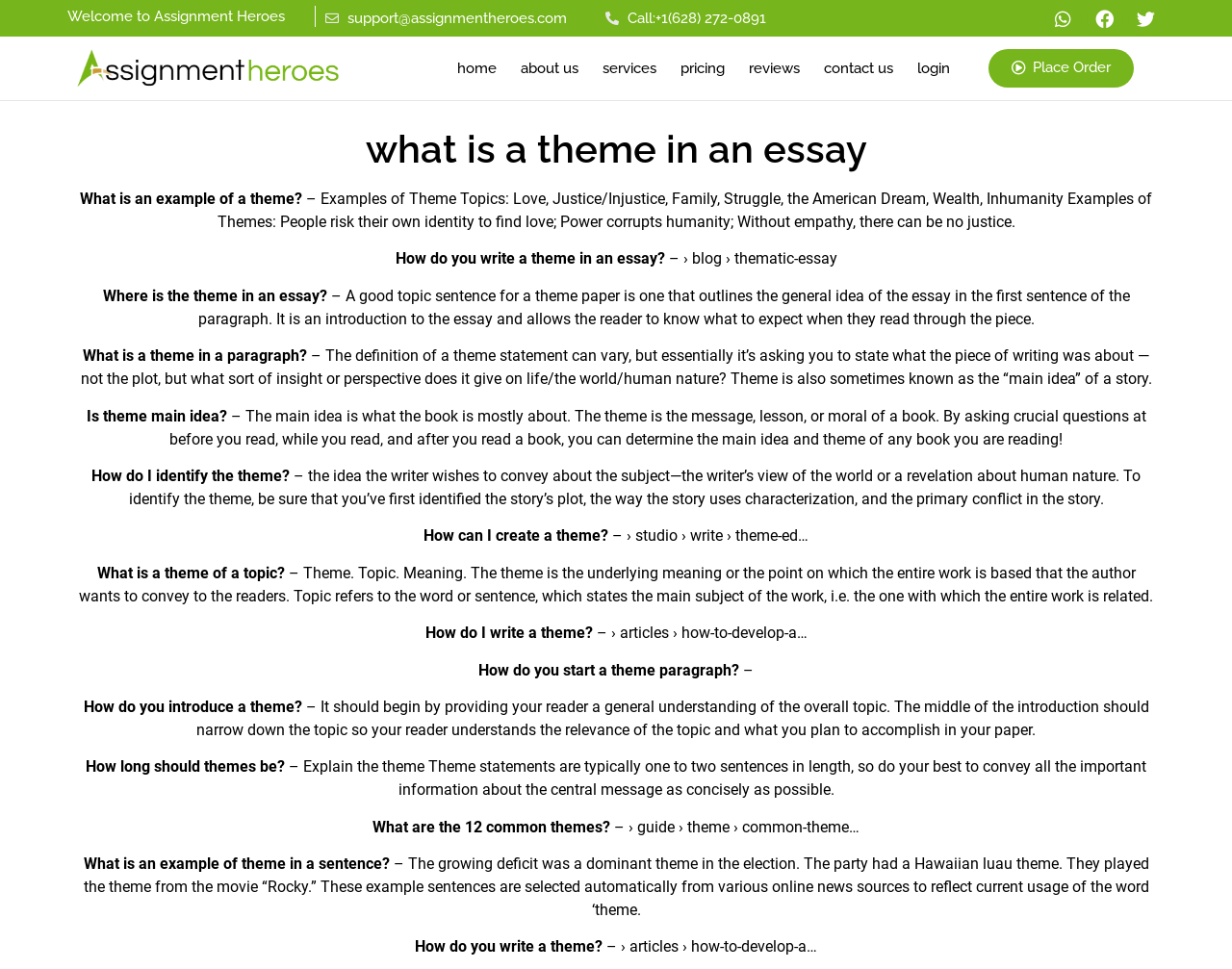What is the company name of this website?
Please answer the question with as much detail as possible using the screenshot.

The company name can be found at the top of the webpage, where it says 'Welcome to Assignment Heroes'.